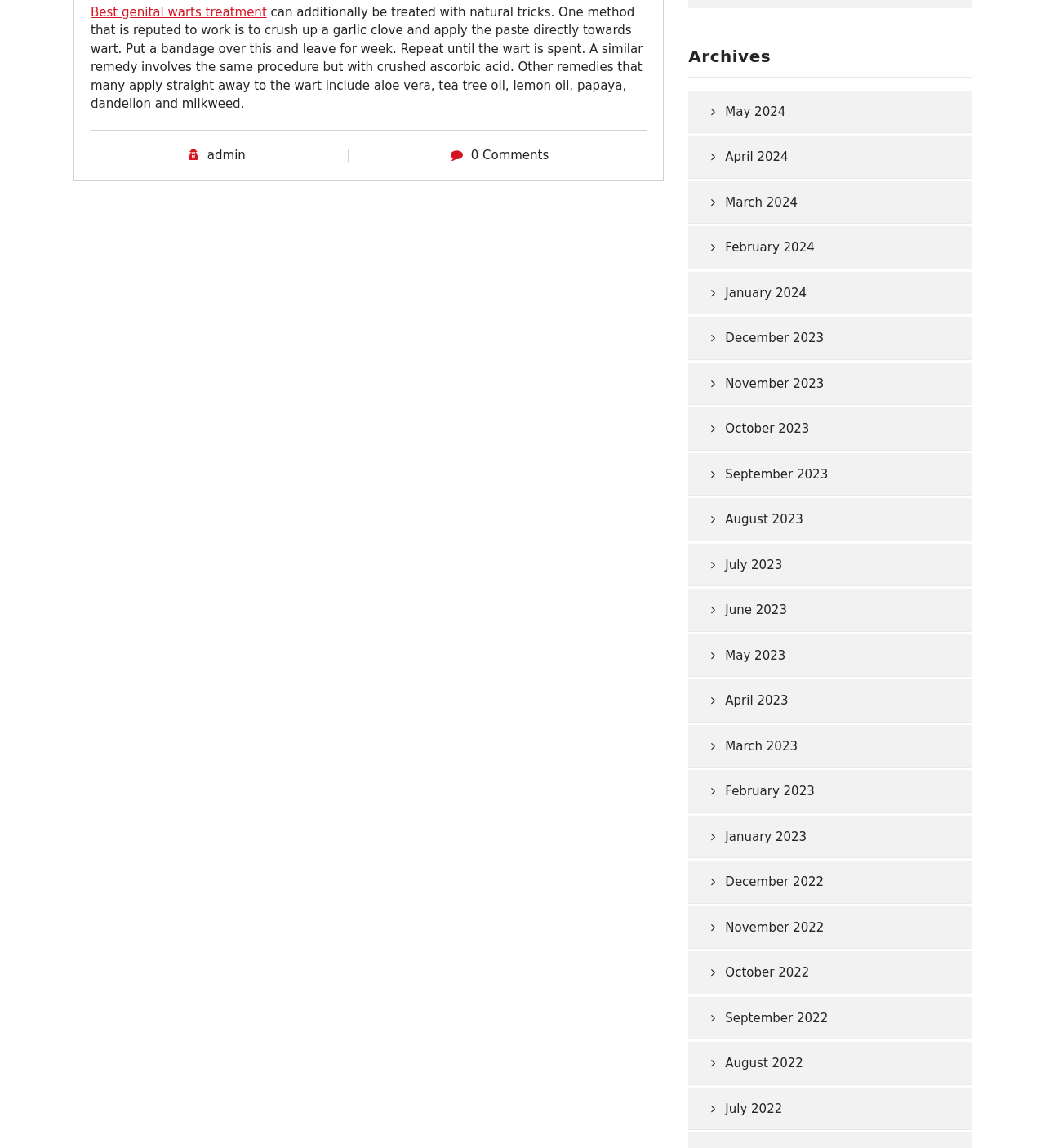What is the remedy mentioned that involves crushing a garlic clove?
Kindly answer the question with as much detail as you can.

According to the StaticText, one method of treating genital warts involves crushing a garlic clove, applying the paste directly to the wart, and leaving it for a week. This remedy is mentioned as a natural trick to treat genital warts.